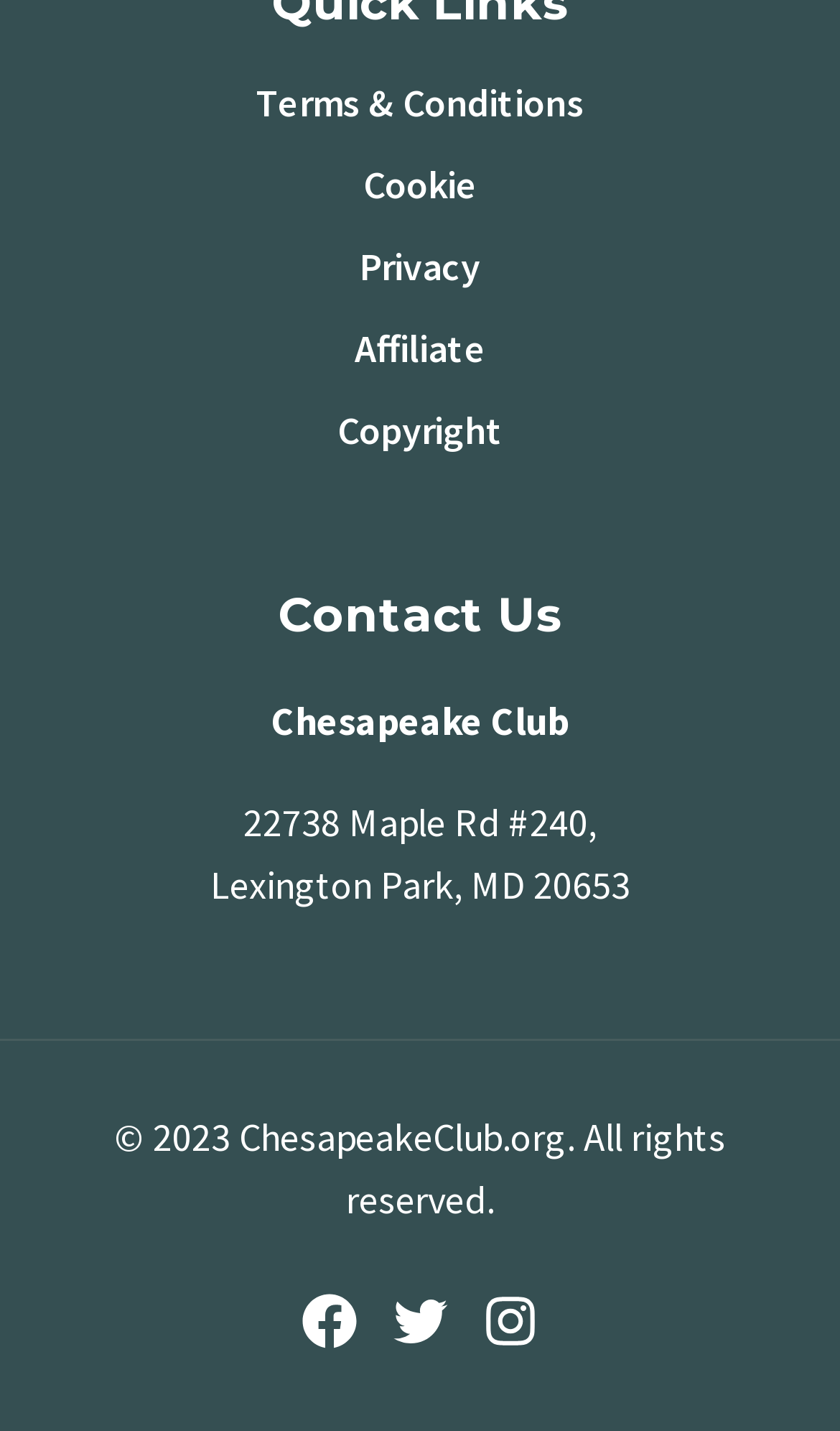Please identify the bounding box coordinates for the region that you need to click to follow this instruction: "Go to Facebook page".

[0.354, 0.9, 0.431, 0.945]